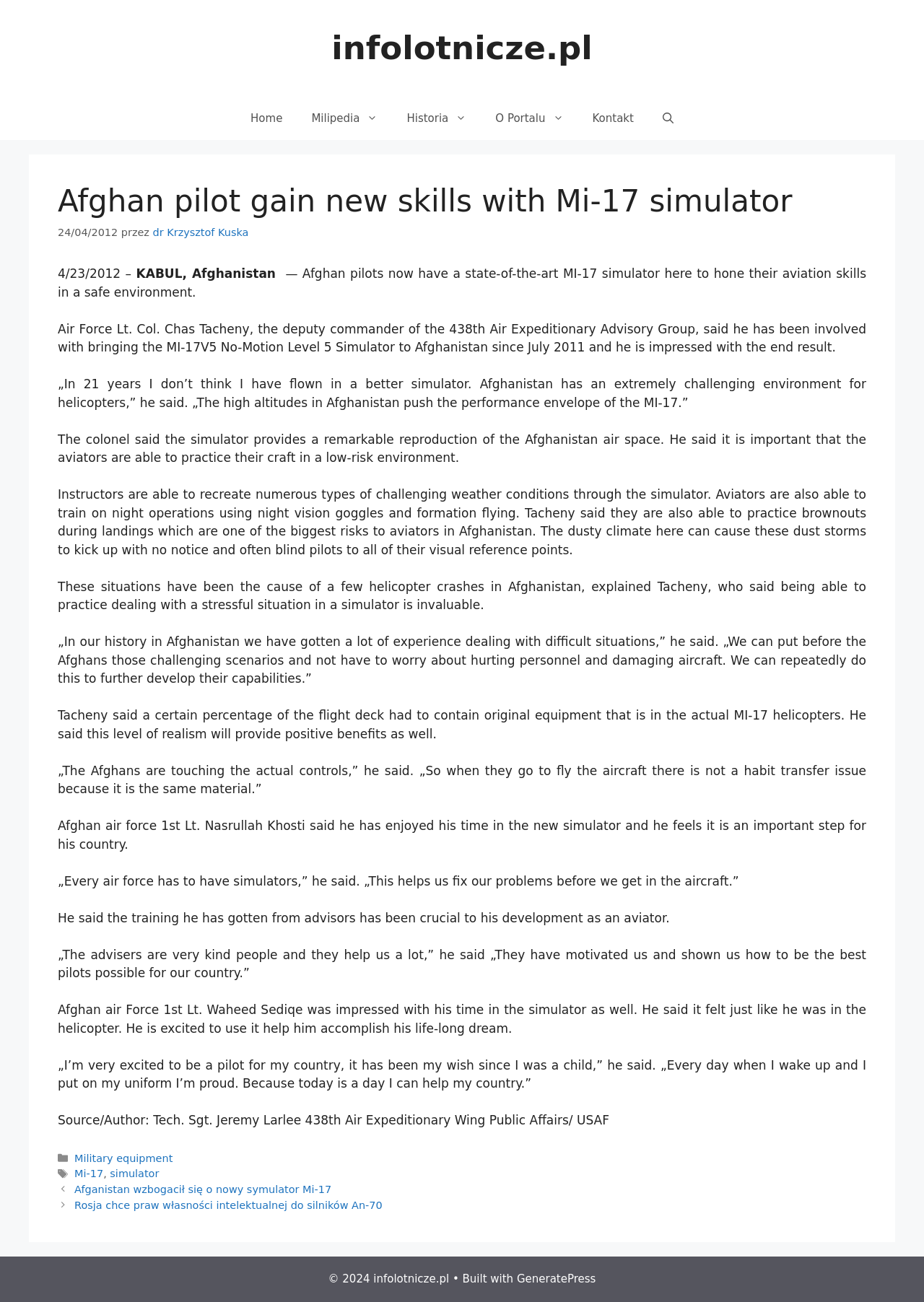Pinpoint the bounding box coordinates of the element to be clicked to execute the instruction: "Click the 'Home' link".

[0.256, 0.074, 0.321, 0.108]